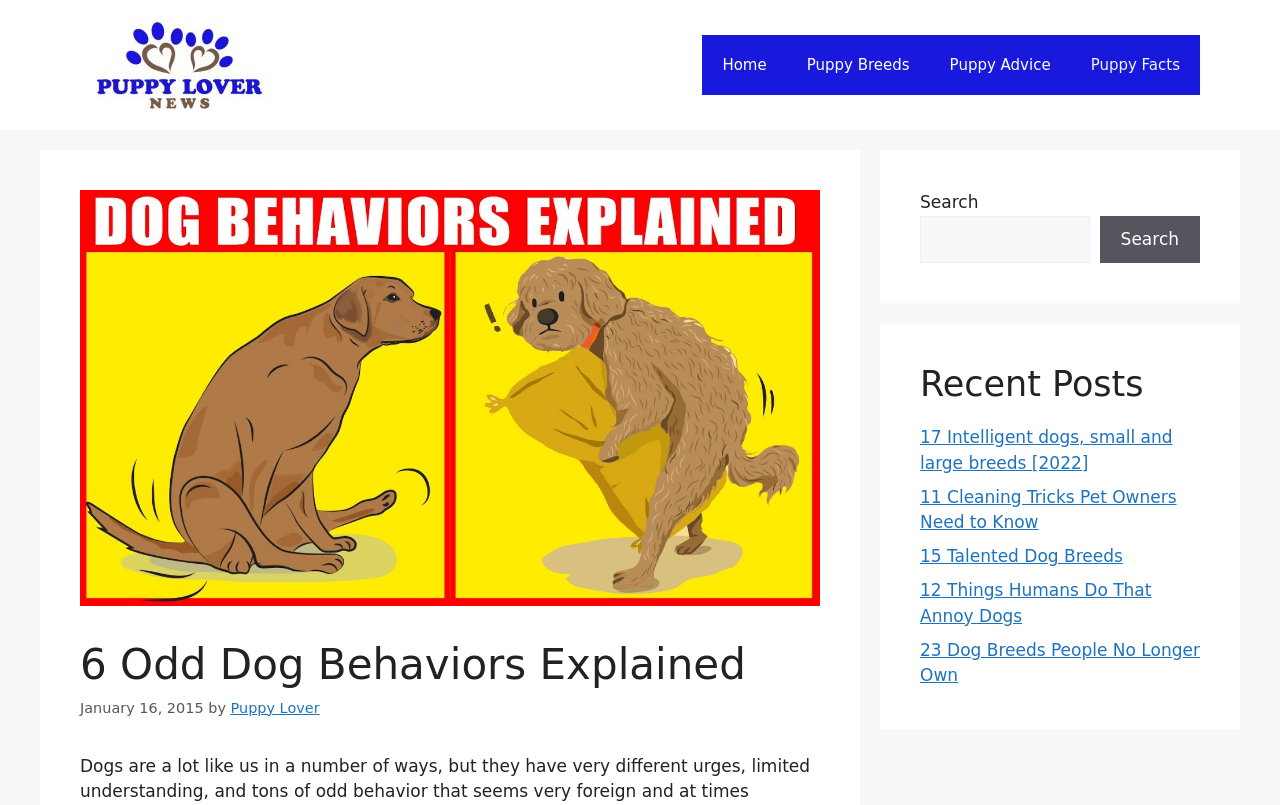Determine the bounding box coordinates for the clickable element to execute this instruction: "Go to Puppy Breeds page". Provide the coordinates as four float numbers between 0 and 1, i.e., [left, top, right, bottom].

[0.615, 0.043, 0.726, 0.118]